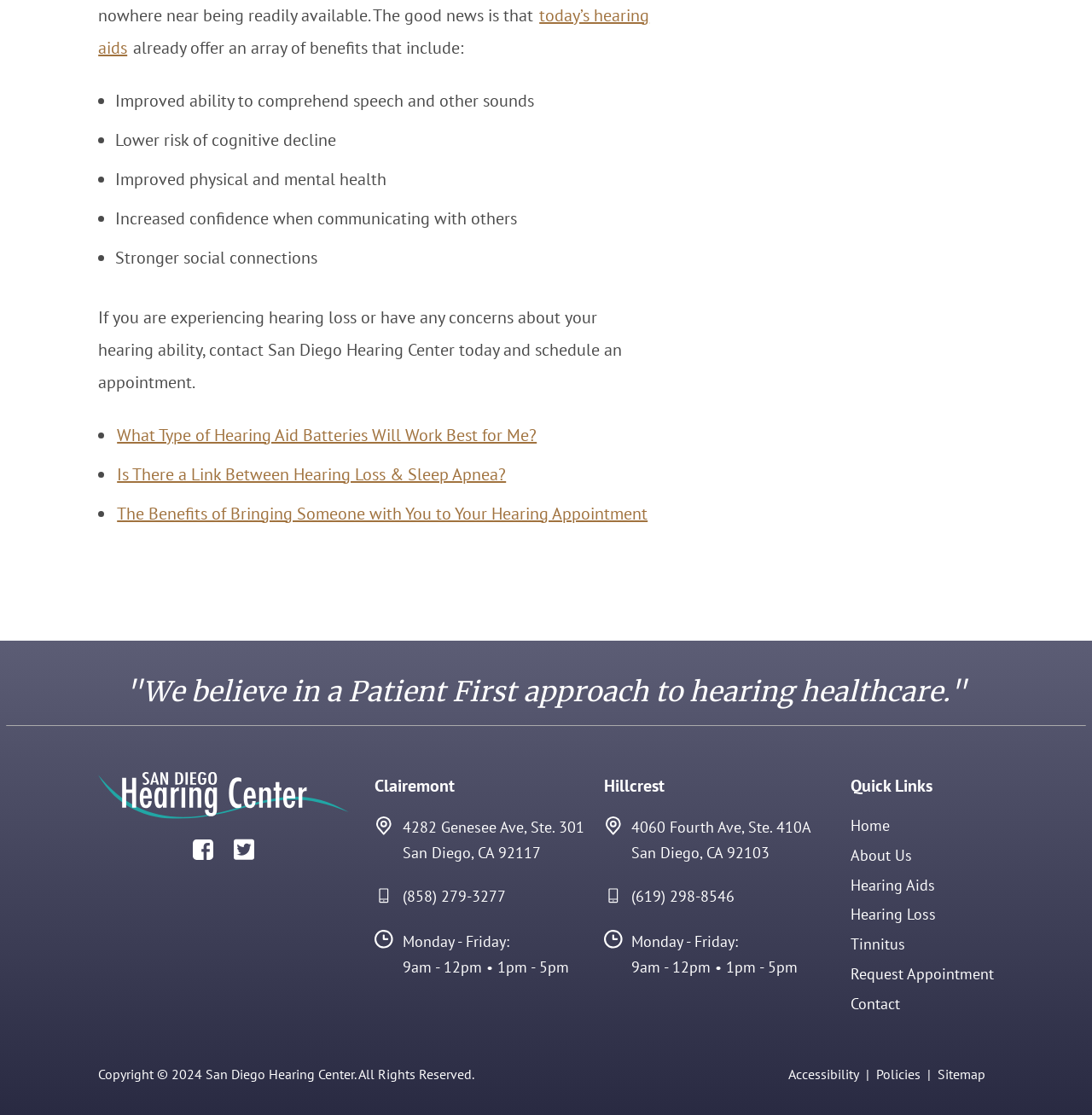Please specify the bounding box coordinates of the element that should be clicked to execute the given instruction: 'Contact the 'Clairemont' office'. Ensure the coordinates are four float numbers between 0 and 1, expressed as [left, top, right, bottom].

[0.343, 0.731, 0.545, 0.776]